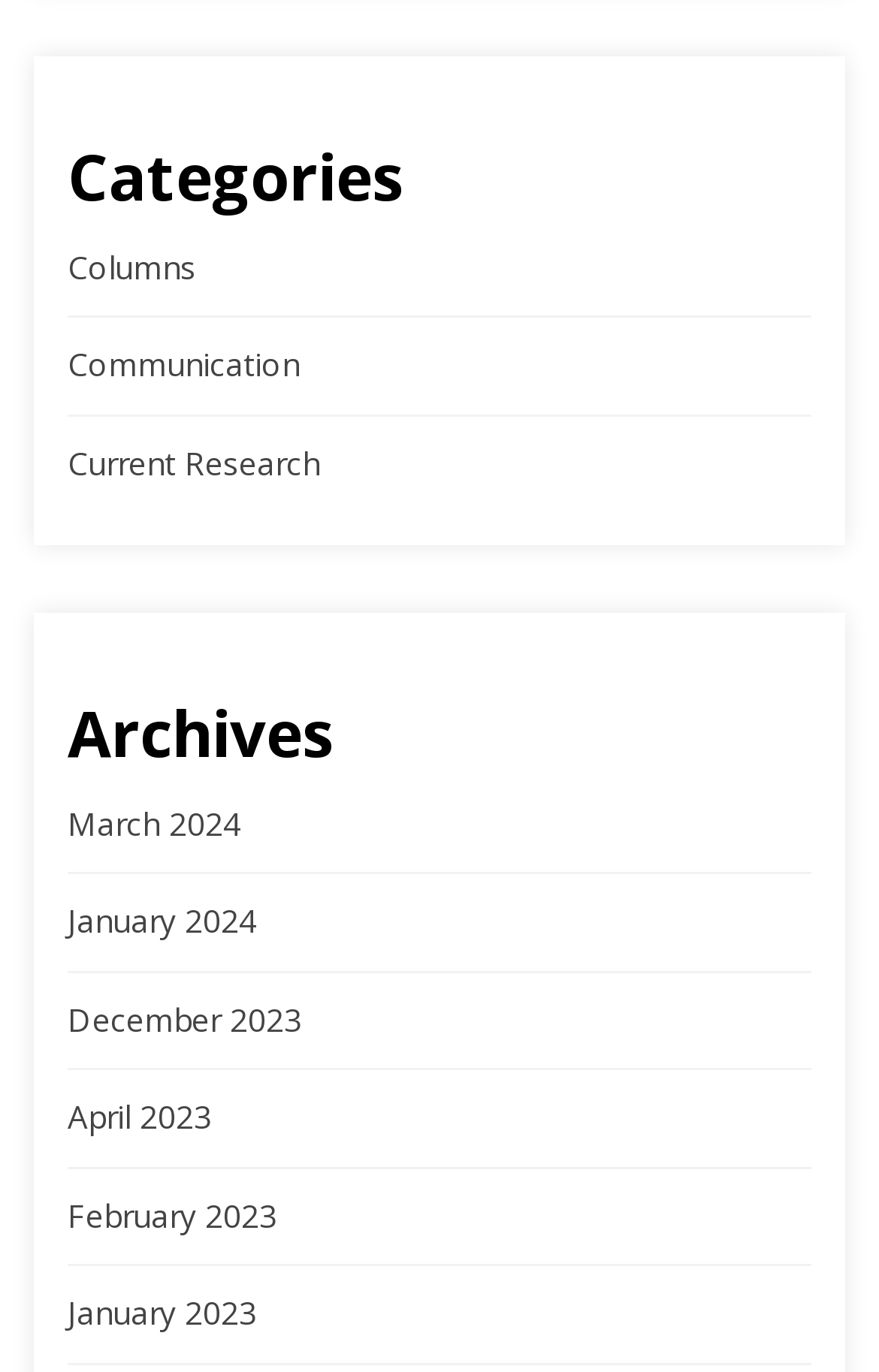Please determine the bounding box coordinates of the area that needs to be clicked to complete this task: 'Go to Columns page'. The coordinates must be four float numbers between 0 and 1, formatted as [left, top, right, bottom].

[0.077, 0.178, 0.223, 0.21]